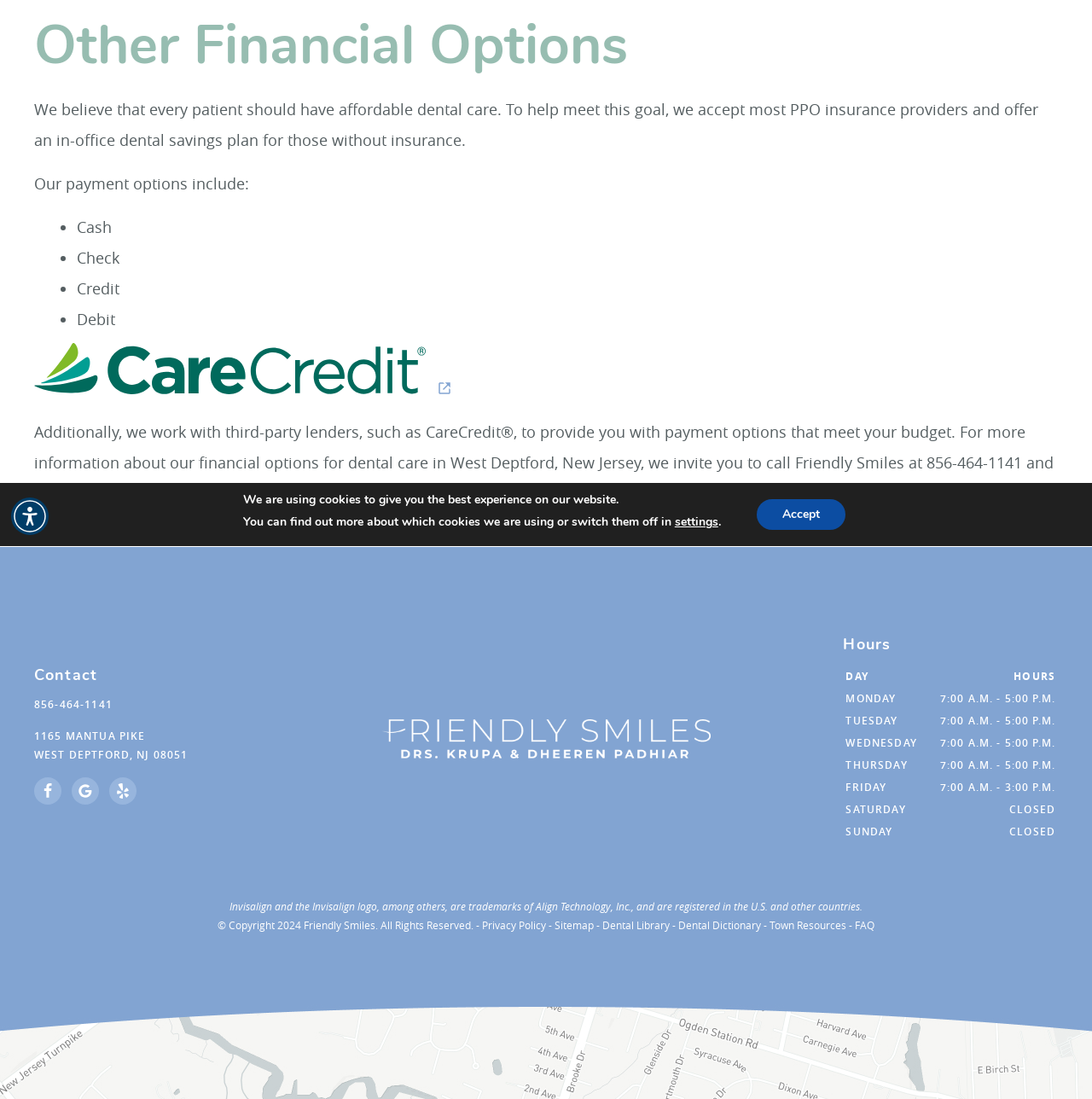Given the webpage screenshot and the description, determine the bounding box coordinates (top-left x, top-left y, bottom-right x, bottom-right y) that define the location of the UI element matching this description: aria-label="Accessibility Menu" title="Accessibility Menu"

[0.01, 0.453, 0.045, 0.487]